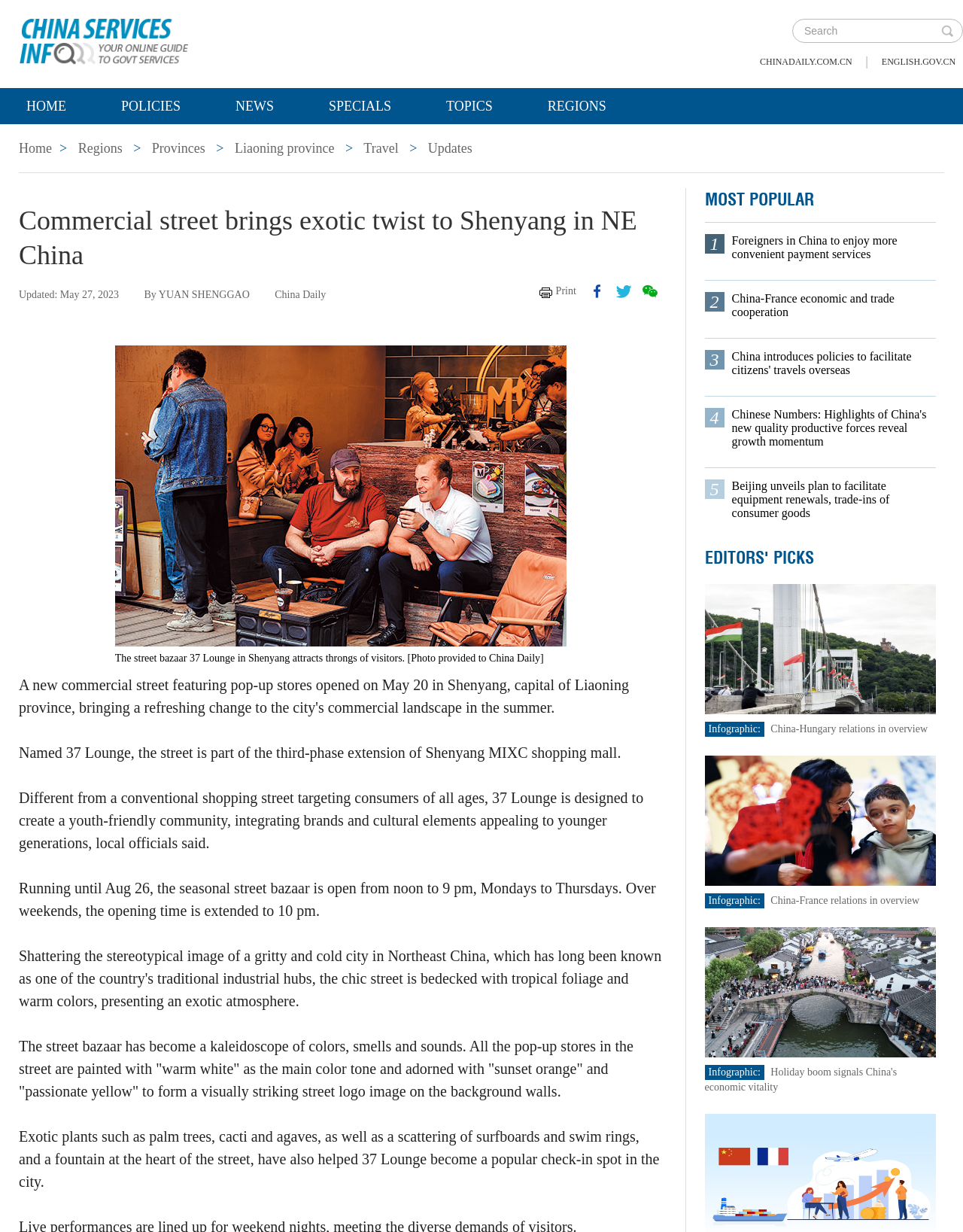Give a short answer to this question using one word or a phrase:
What is the opening time of the street bazaar on weekends?

10 pm